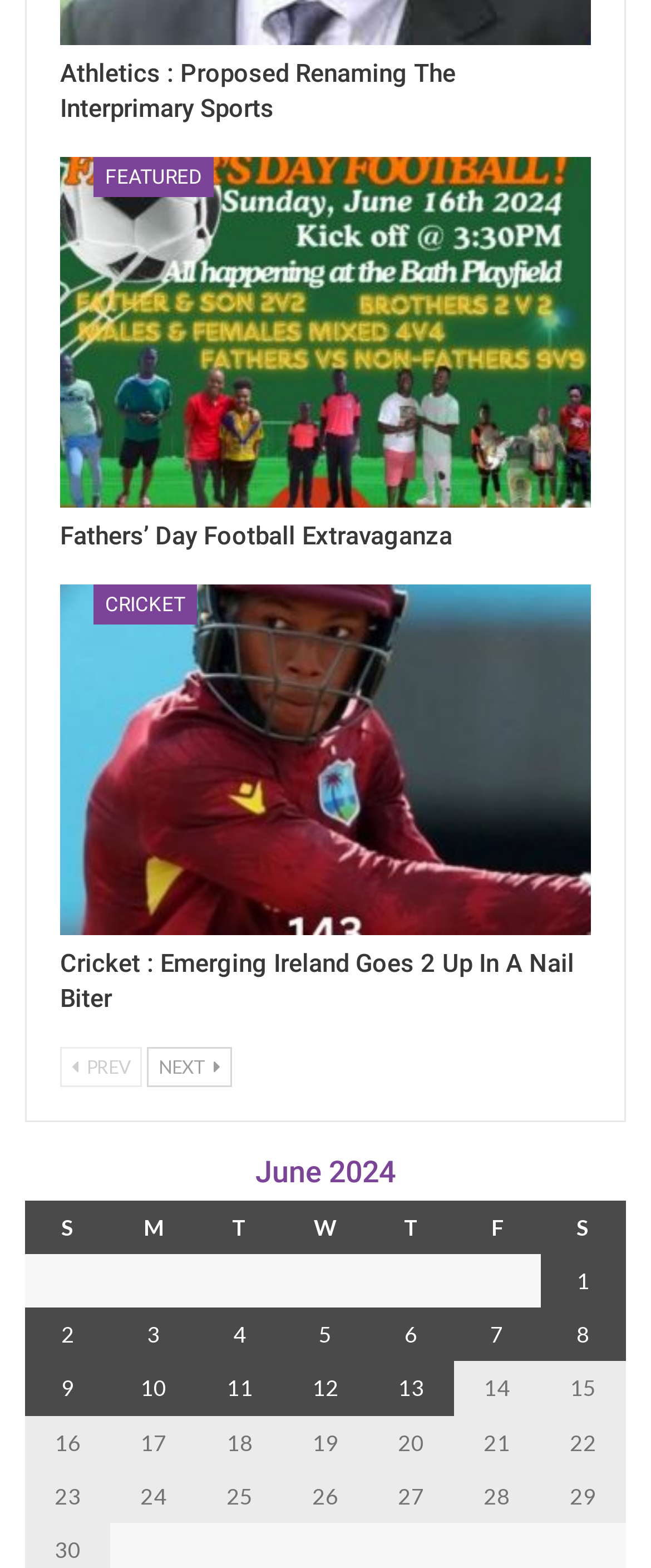Show the bounding box coordinates of the region that should be clicked to follow the instruction: "Click on 'CRICKET'."

[0.144, 0.372, 0.303, 0.398]